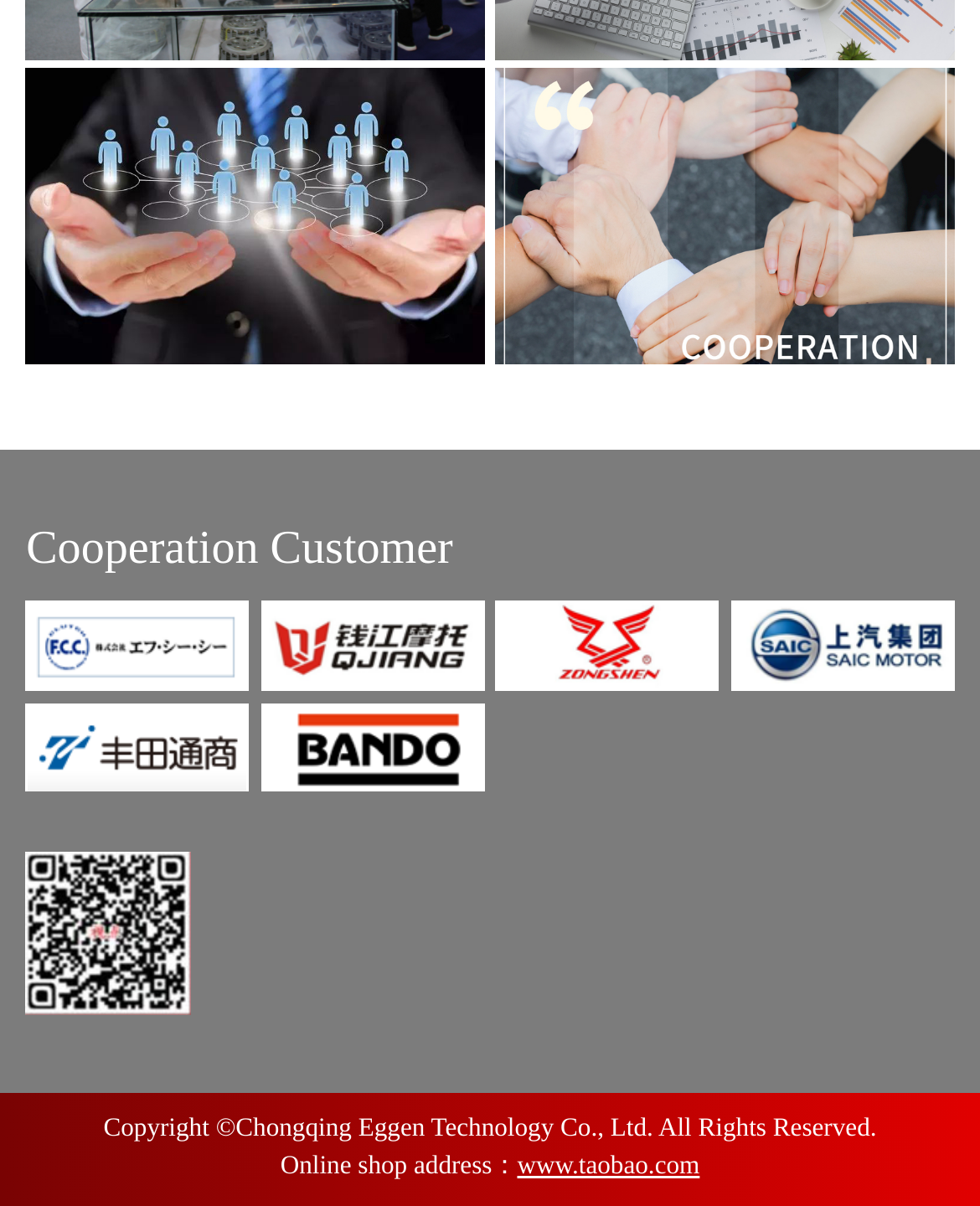What is the online shop address of the website?
From the screenshot, supply a one-word or short-phrase answer.

www.taobao.com